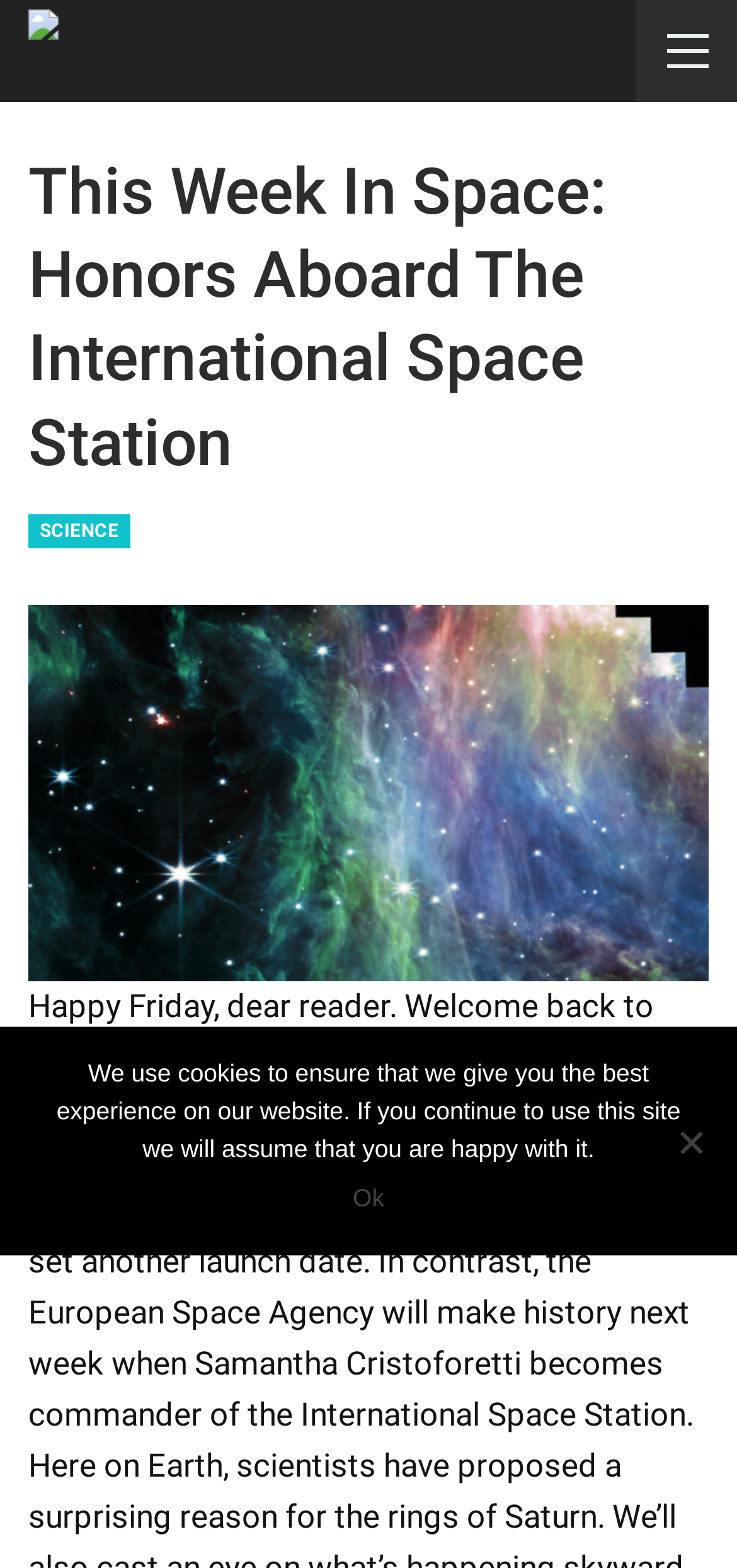Generate the text content of the main headline of the webpage.

This Week In Space: Honors Aboard The International Space Station